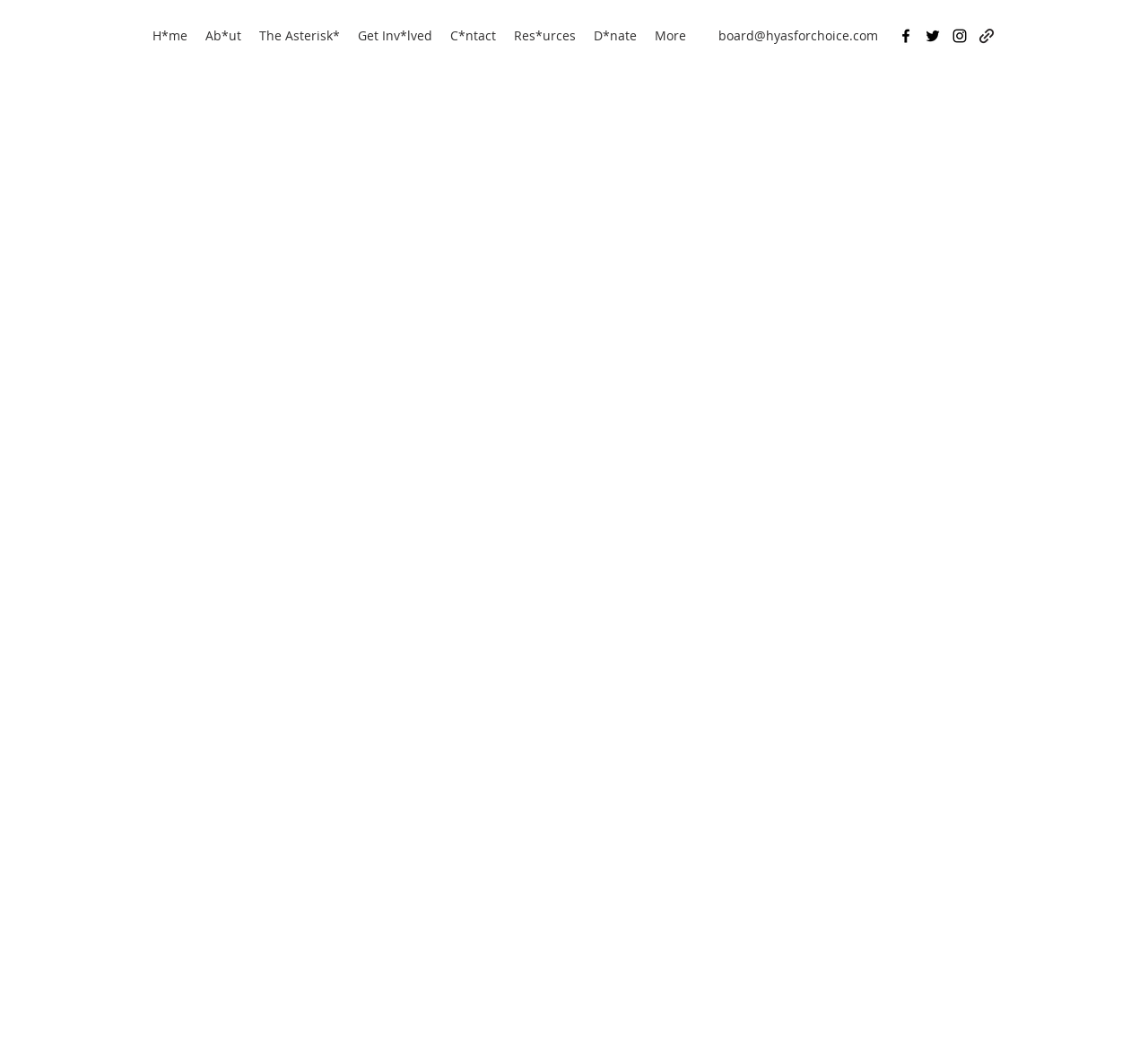Locate the bounding box of the UI element with the following description: "The Asterisk*".

[0.218, 0.021, 0.304, 0.047]